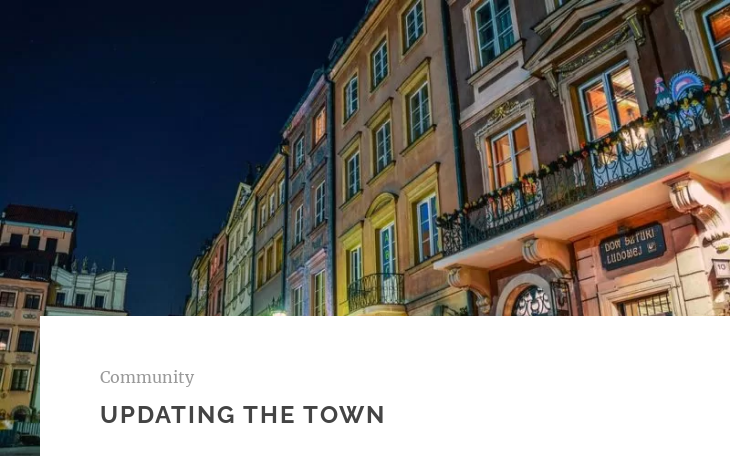Give a one-word or one-phrase response to the question:
What is the goal of the revitalization efforts?

Attract new residents